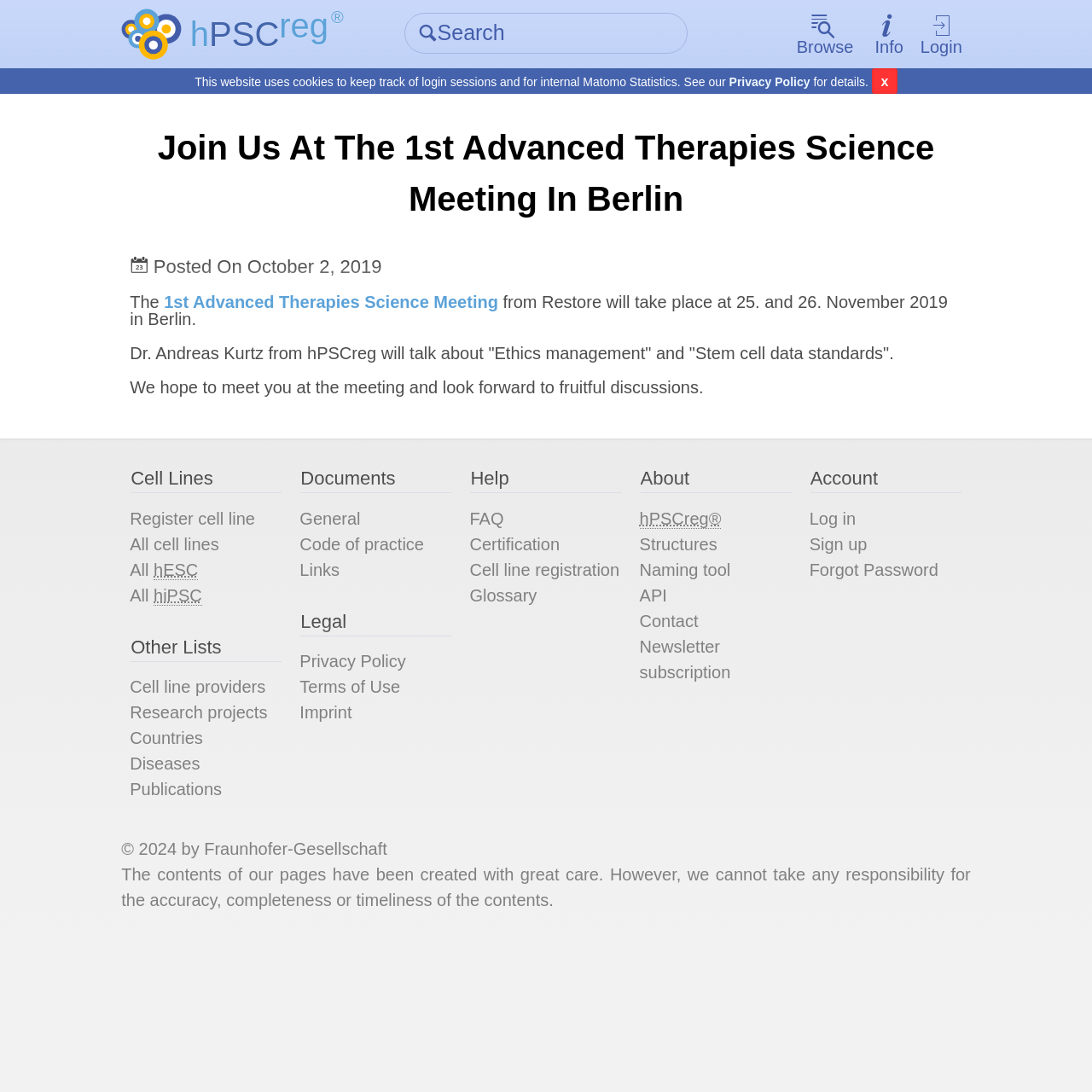What is the topic of the document mentioned in the 'Documents' section?
Using the image as a reference, answer the question with a short word or phrase.

Code of practice